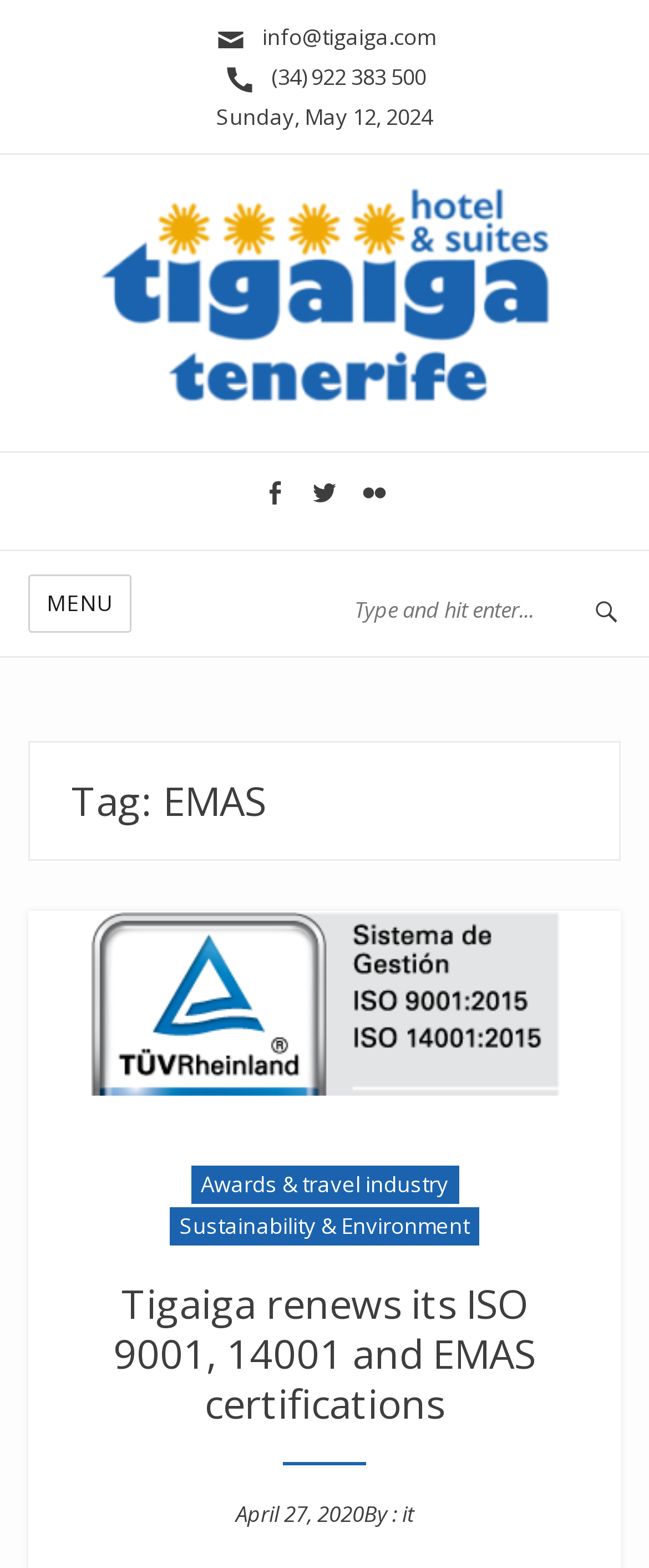Can you identify the bounding box coordinates of the clickable region needed to carry out this instruction: 'Click the email link'? The coordinates should be four float numbers within the range of 0 to 1, stated as [left, top, right, bottom].

[0.329, 0.014, 0.671, 0.033]